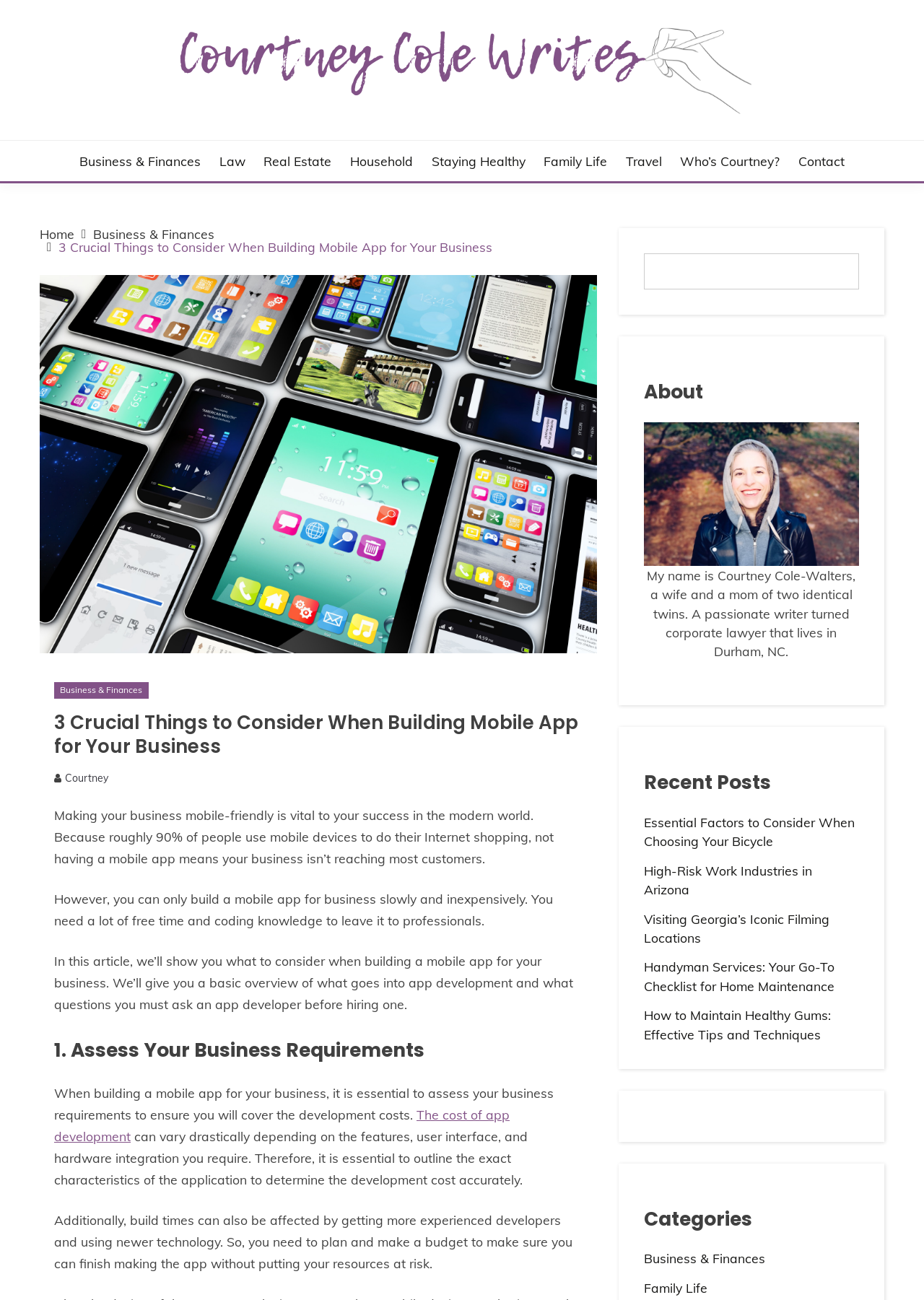What is the topic of the article? Based on the image, give a response in one word or a short phrase.

Building a mobile app for business